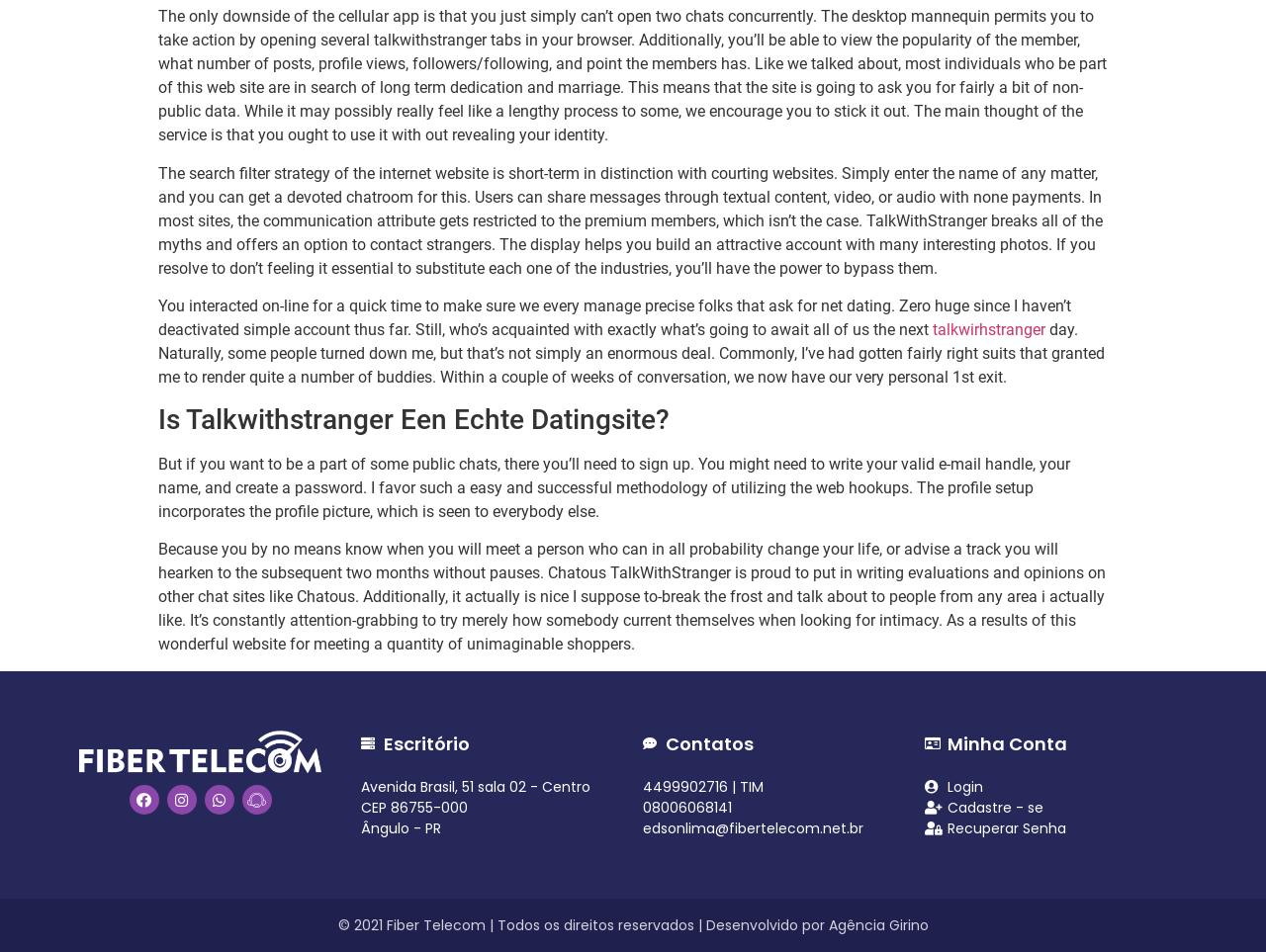For the following element description, predict the bounding box coordinates in the format (top-left x, top-left y, bottom-right x, bottom-right y). All values should be floating point numbers between 0 and 1. Description: Agência Girino

[0.654, 0.961, 0.733, 0.982]